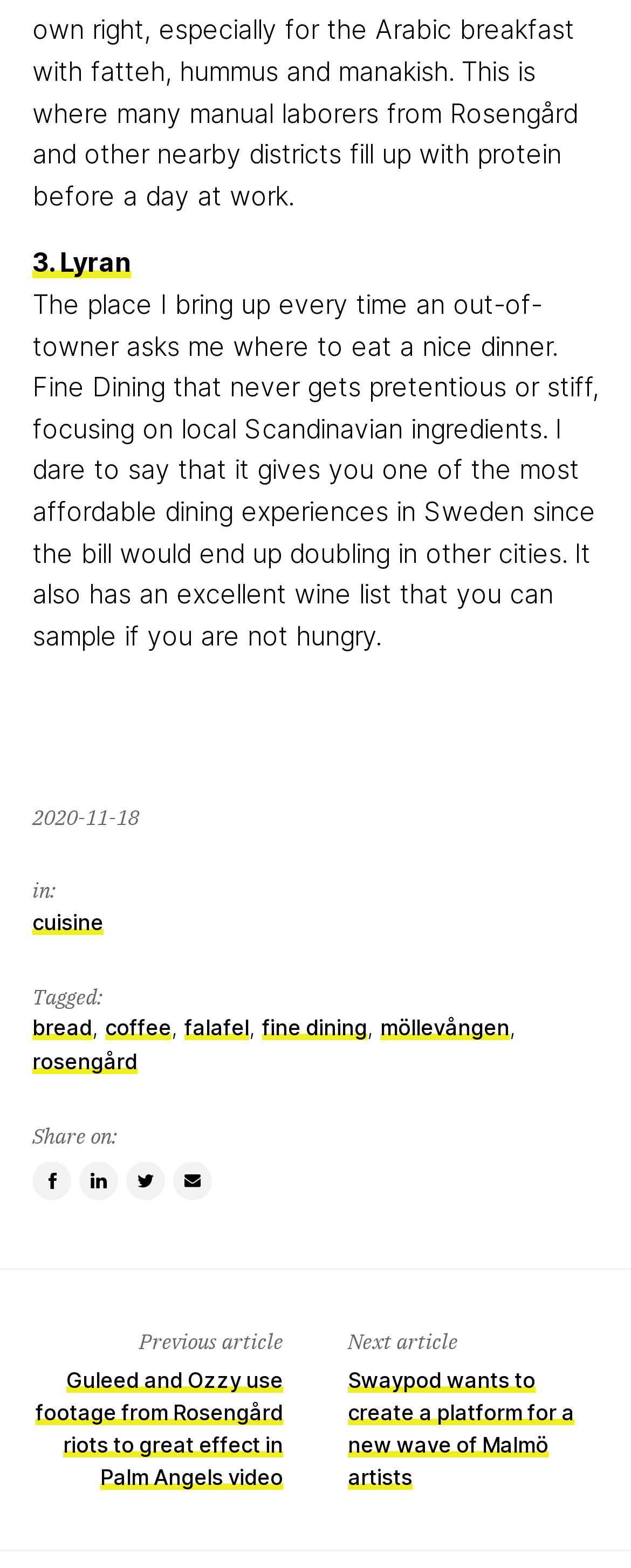Using the format (top-left x, top-left y, bottom-right x, bottom-right y), provide the bounding box coordinates for the described UI element. All values should be floating point numbers between 0 and 1: Email a friend

[0.274, 0.741, 0.336, 0.765]